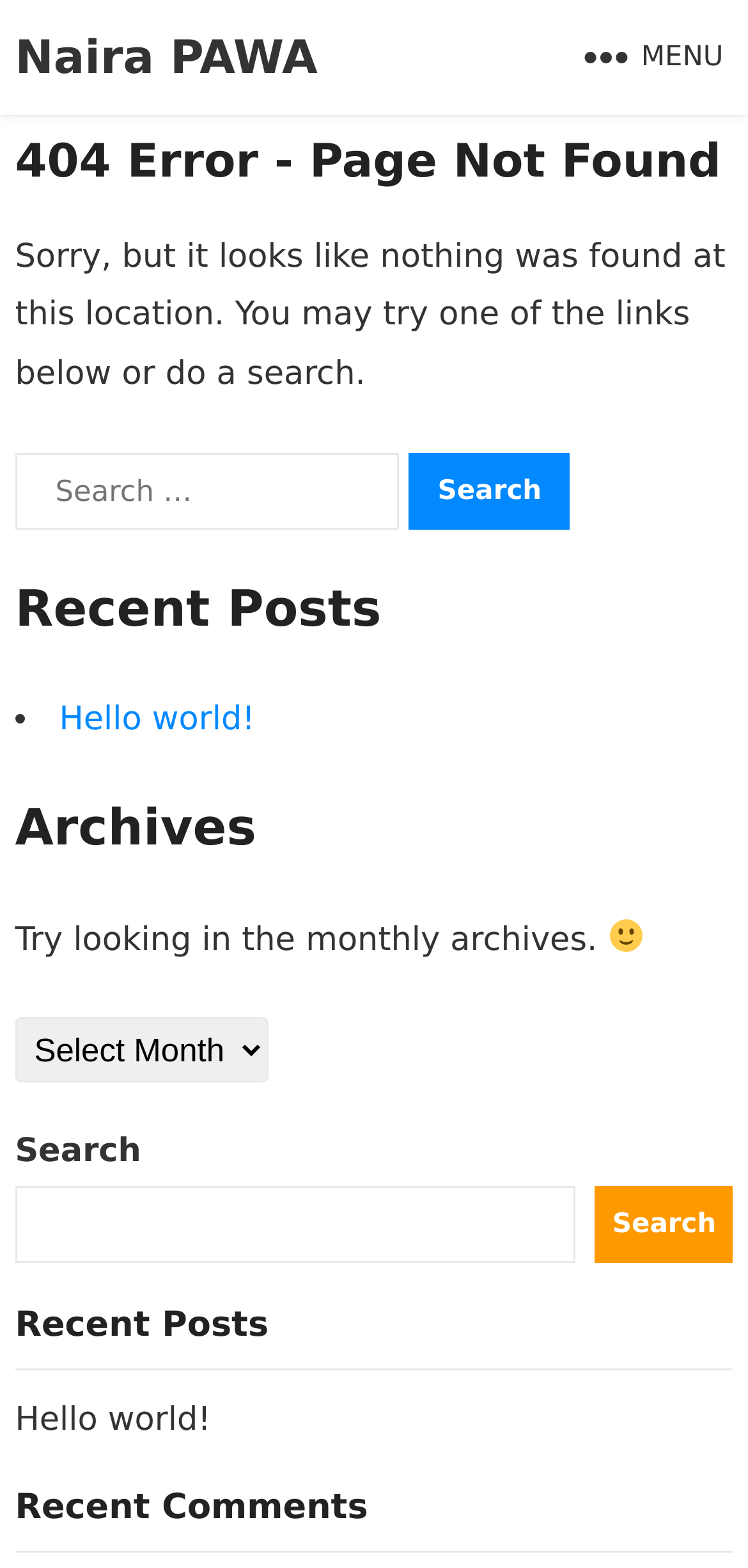Give a concise answer using one word or a phrase to the following question:
How many headings are on this page?

5